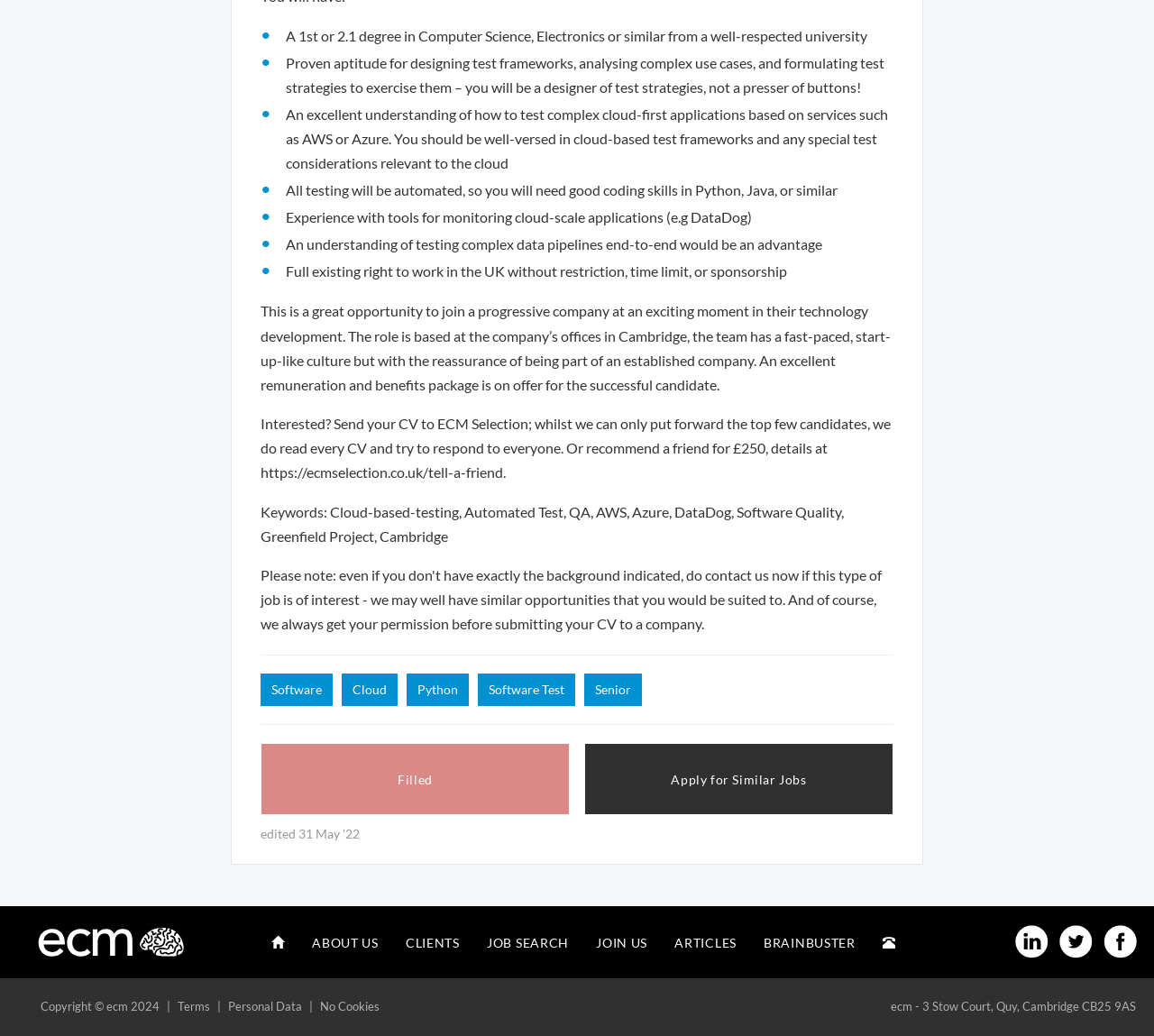What is the name of the company?
Can you provide a detailed and comprehensive answer to the question?

The name of the company is mentioned in the StaticText element with the text 'ecm - 3 Stow Court, Quy, Cambridge CB25 9AS', which indicates that the company name is 'ecm'.